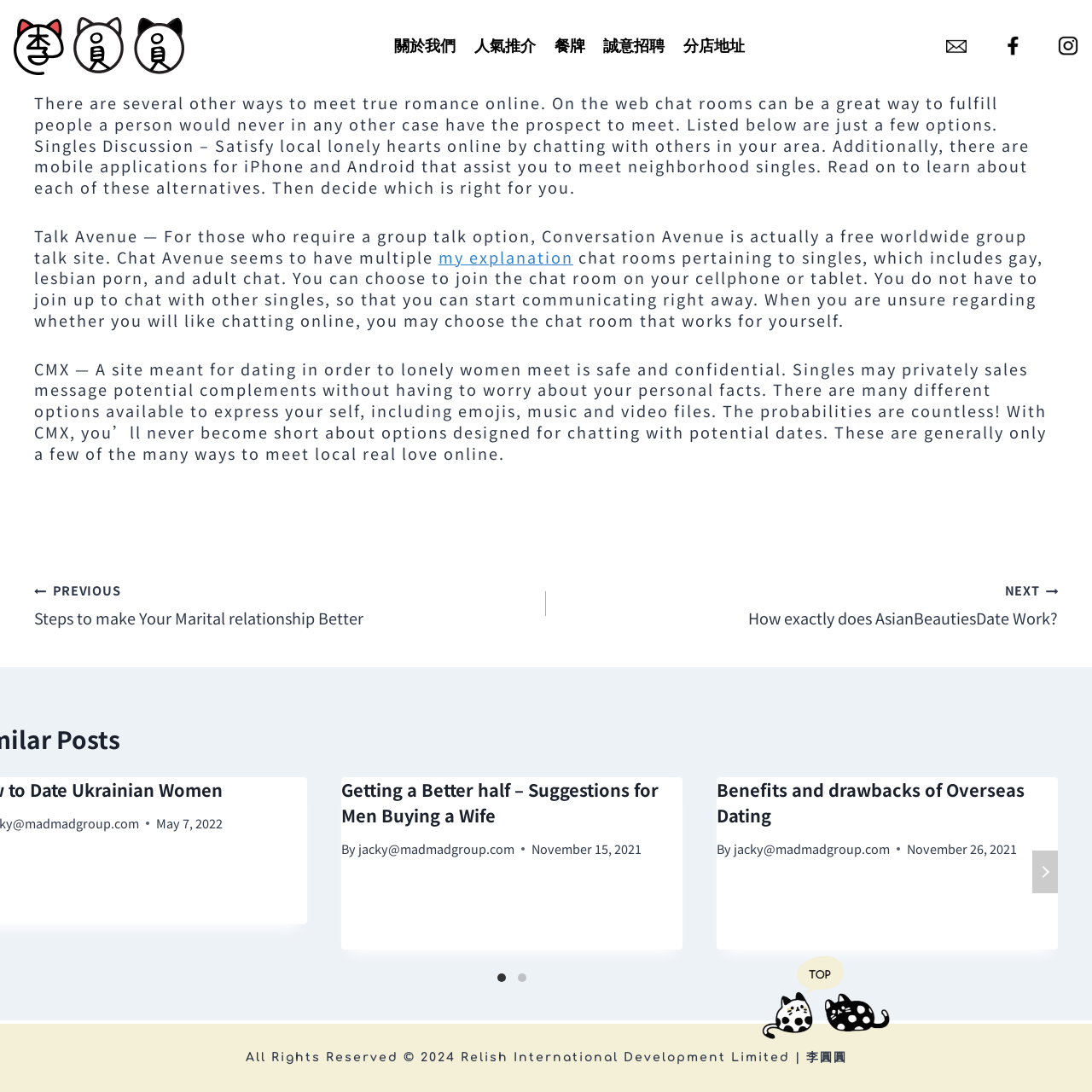Determine the bounding box coordinates in the format (top-left x, top-left y, bottom-right x, bottom-right y). Ensure all values are floating point numbers between 0 and 1. Identify the bounding box of the UI element described by: my explanation

[0.402, 0.225, 0.525, 0.245]